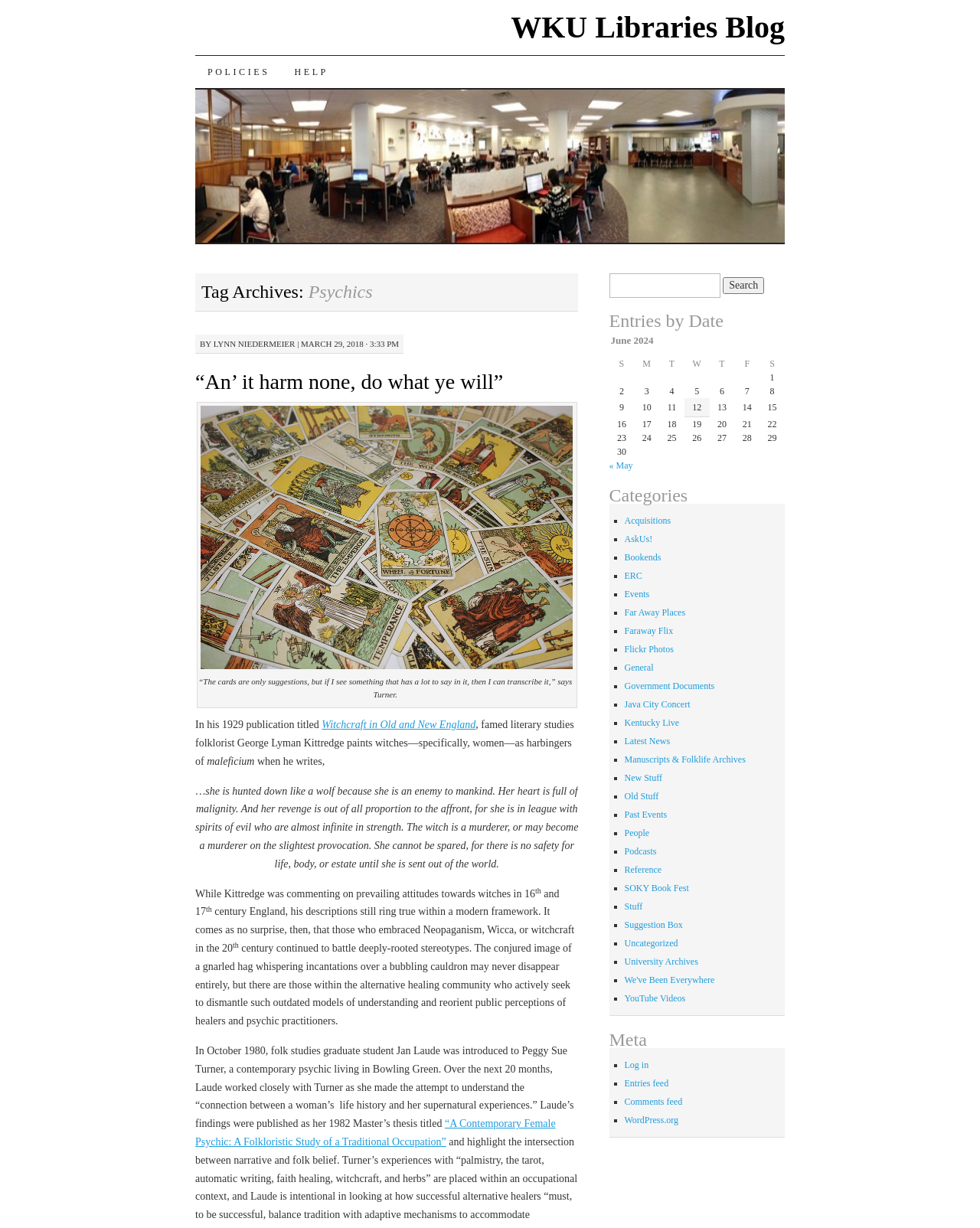Respond to the question below with a concise word or phrase:
Who is the author of this blog post?

LYNN NIEDERMEIER